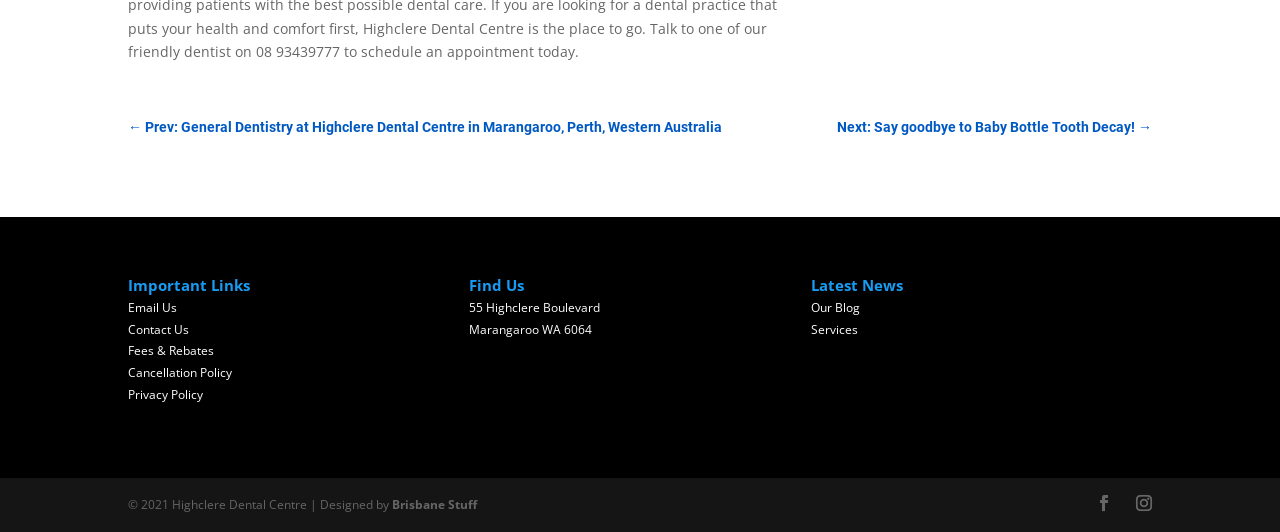Who designed the website?
Analyze the image and provide a thorough answer to the question.

I found the website designer's name at the bottom of the page, which is 'Brisbane Stuff', mentioned in the copyright notice.